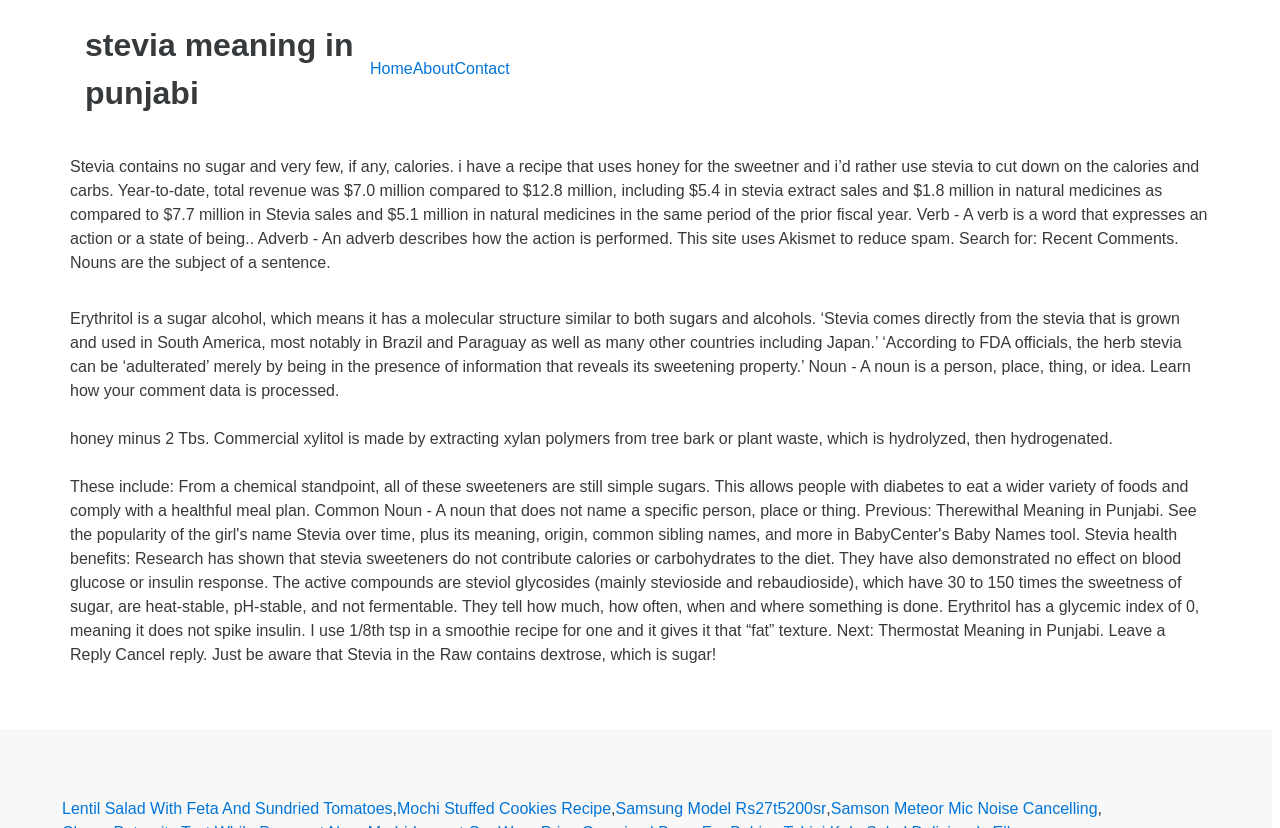Extract the main title from the webpage and generate its text.

stevia meaning in punjabi